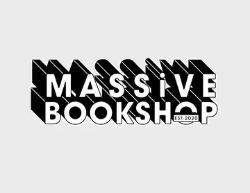Craft a thorough explanation of what is depicted in the image.

The image features the stylized logo of "Massive Bookshop," established in 2020. The design plays with bold typography, using uppercase letters with a dynamic shadow effect that adds depth and visual interest. The words "MASSIVE" and "BOOKSHOP" are prominently displayed, creating a strong, modern aesthetic that reflects the shop's vibrant character. This logo effectively communicates a sense of enthusiasm for reading and literary culture, inviting book lovers to explore its offerings.